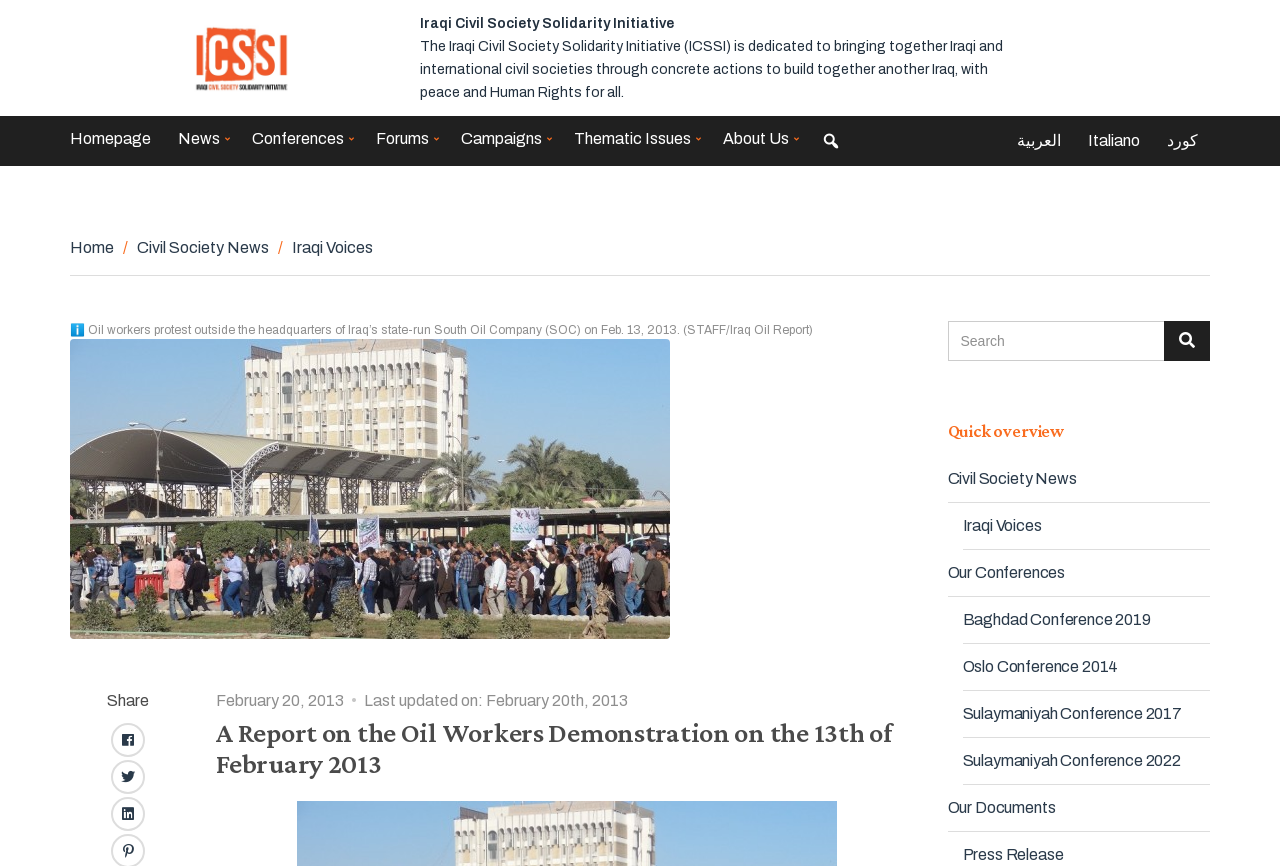How many social media links are there?
Give a detailed and exhaustive answer to the question.

I found the answer by looking at the links with the icons Facebook, Twitter, and LinkedIn, which are located at the bottom of the webpage, indicating that there are three social media links.